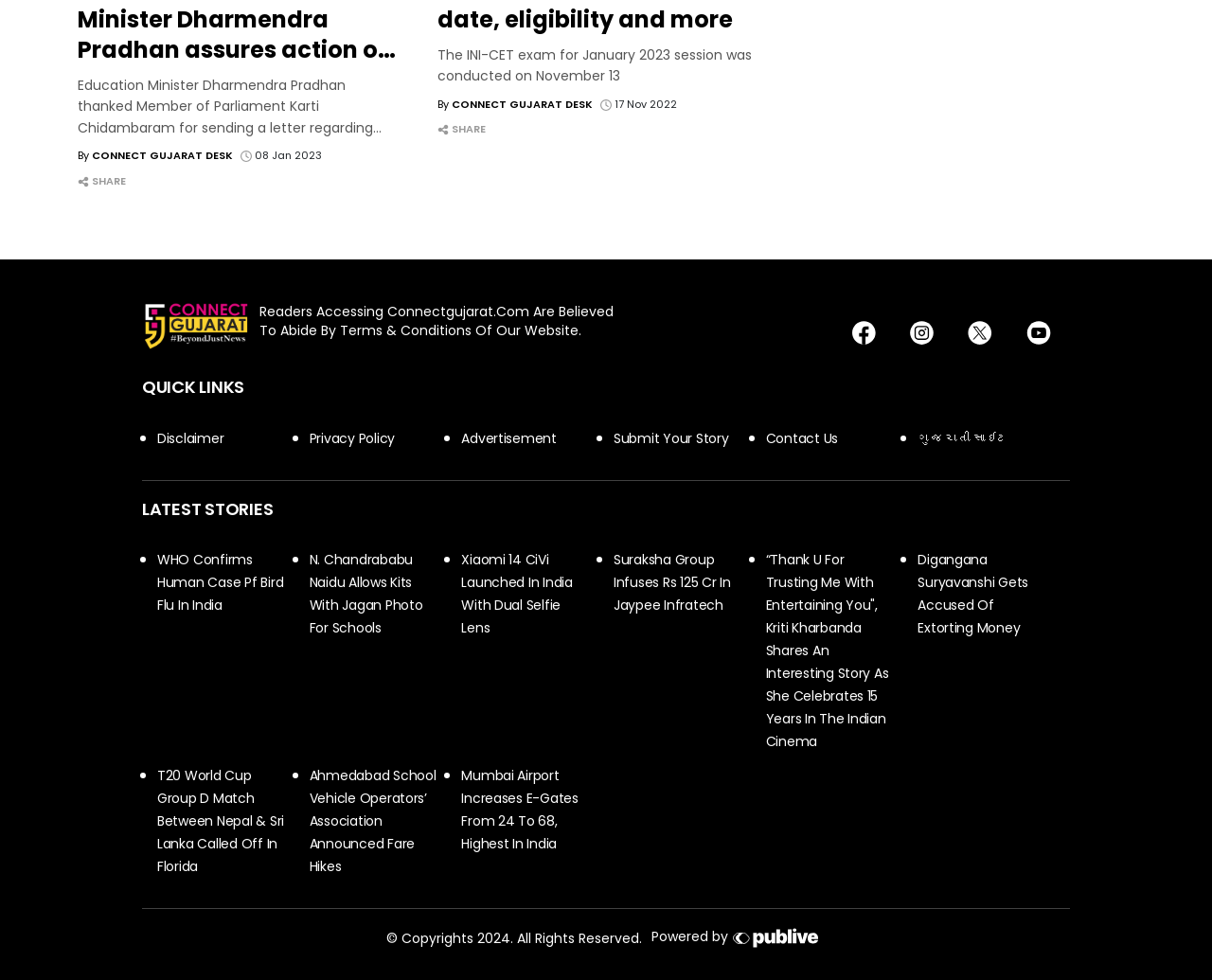What is the name of the social media platform with a link at the top right corner? Refer to the image and provide a one-word or short phrase answer.

facebook